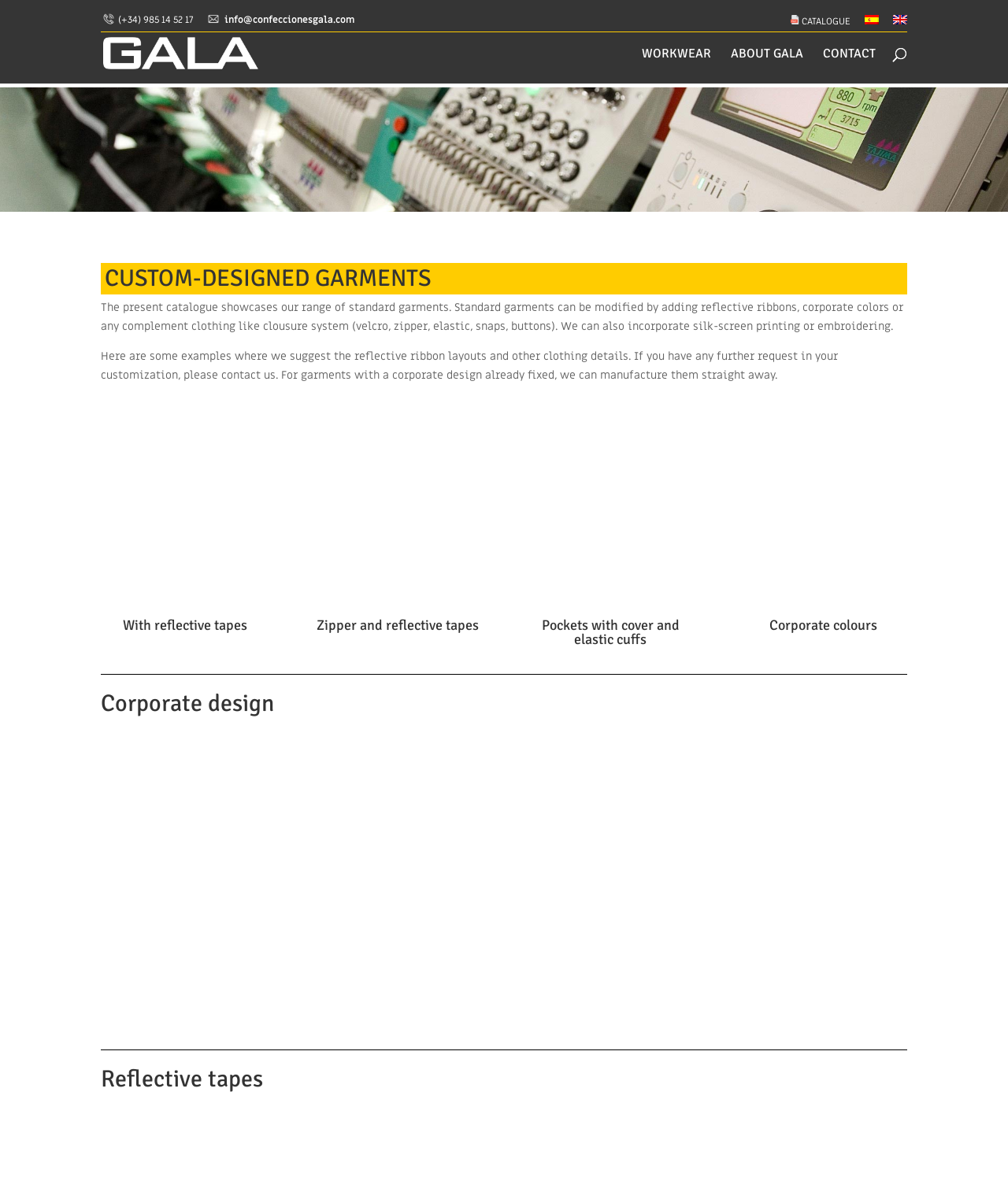Identify the bounding box coordinates of the region that should be clicked to execute the following instruction: "Call the phone number".

[0.117, 0.011, 0.191, 0.022]